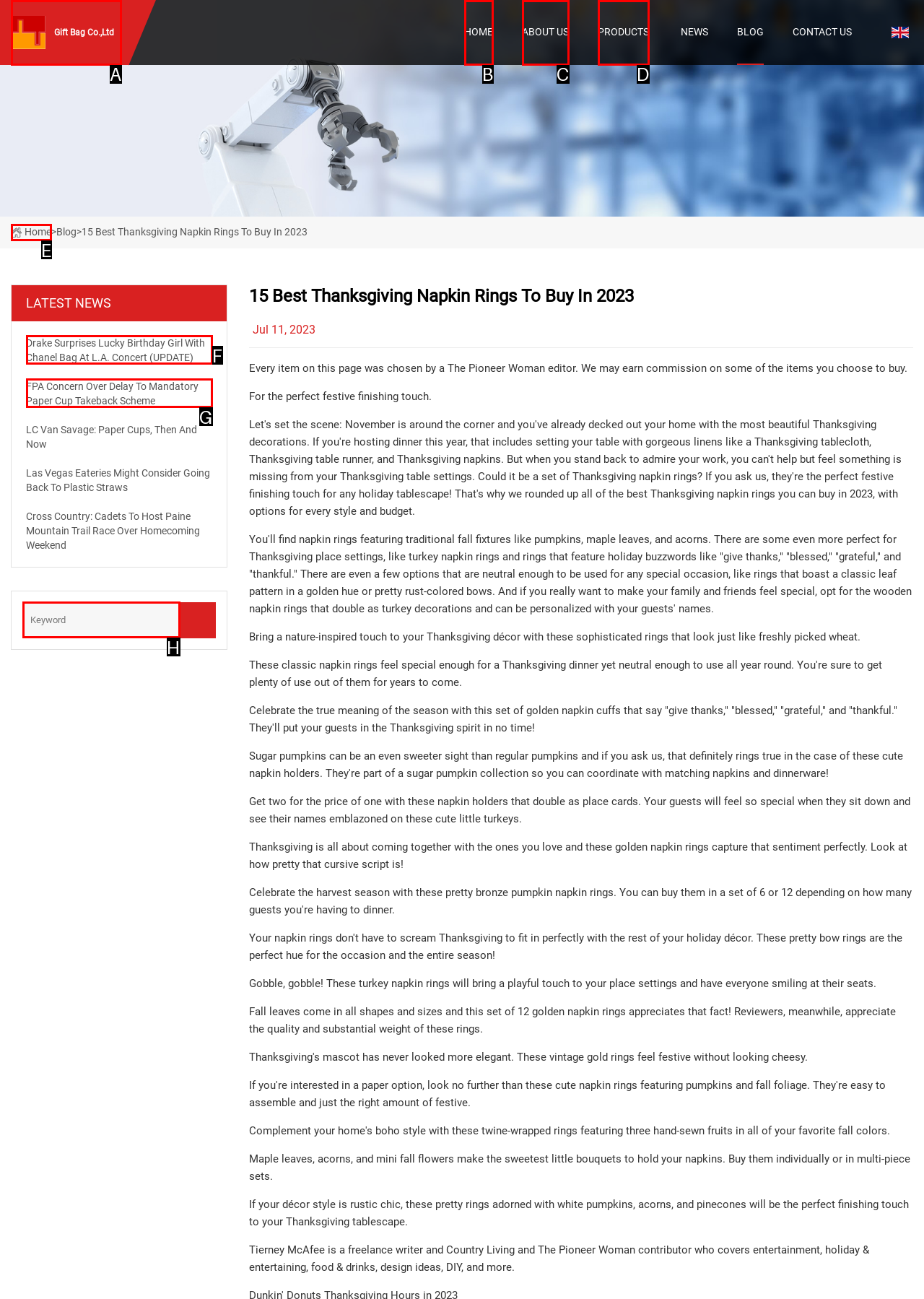Select the letter that corresponds to this element description: Gift Bag Co.,Ltd
Answer with the letter of the correct option directly.

A